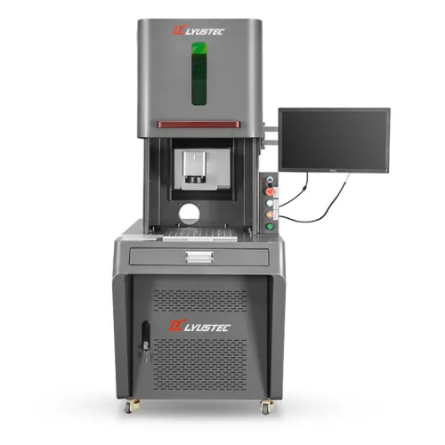Explain the image thoroughly, mentioning every notable detail.

The image showcases a modern UV laser marking machine from the brand LYUSTEC. This device features a sleek, industrial design, prominently displaying the company's logo on the front. The machine is equipped with a top-mounted chamber, which houses the laser mechanism, and includes a vertical green indicator light, suggesting operational status. 

To the side, a computer monitor is mounted, providing real-time feedback or control options for the user. Below the main chamber, there's a drawer that can be utilized for material storage or access to internal components. The overall structure emphasizes functionality and precision, ideal for marking on a variety of nonreactive materials such as glass and plastic. This machine is particularly noted for its micro-marking capabilities, making it suitable for detailed engraving and cutting tasks.